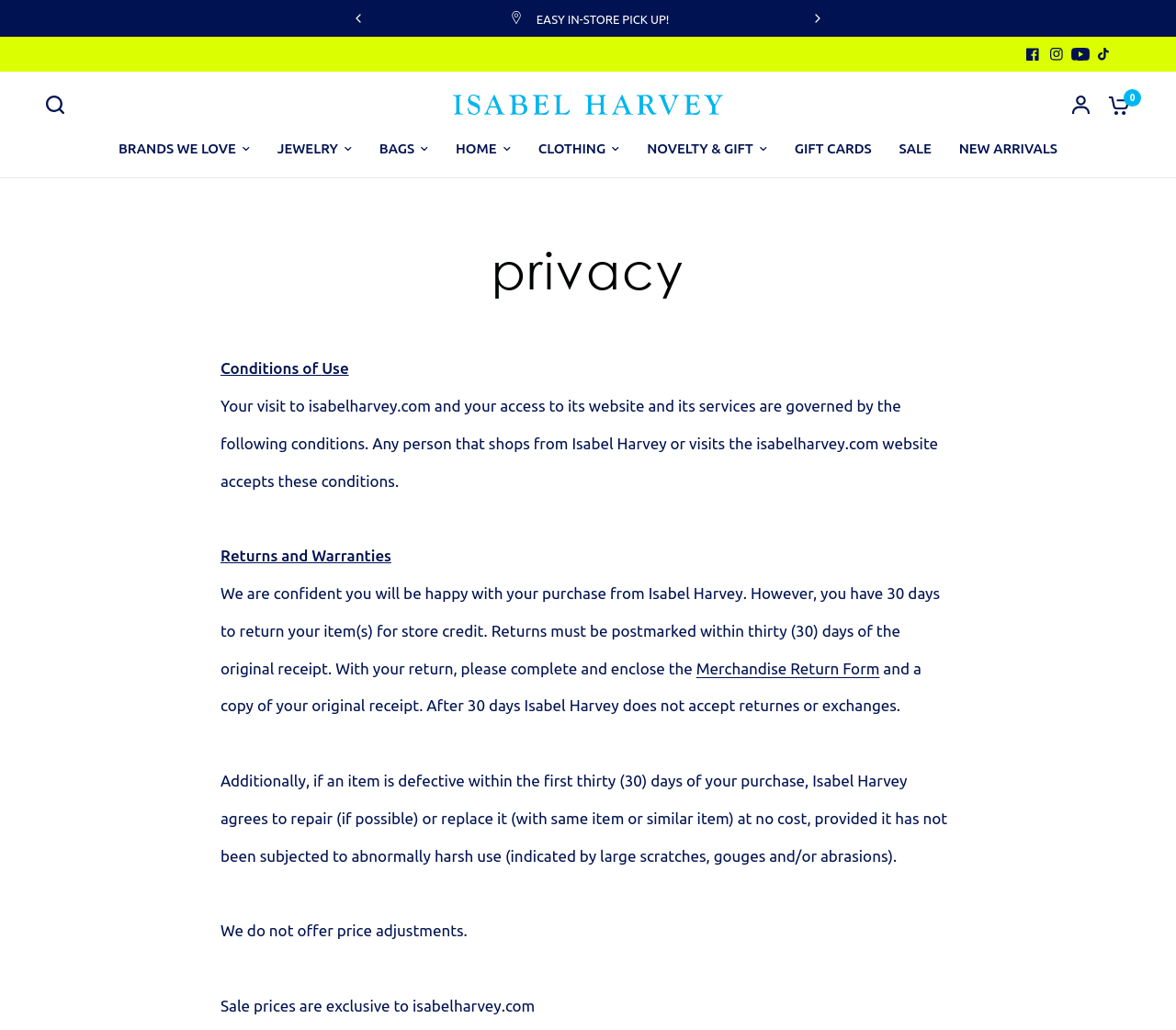Determine the bounding box for the described HTML element: "BRANDS WE LOVE". Ensure the coordinates are four float numbers between 0 and 1 in the format [left, top, right, bottom].

[0.101, 0.134, 0.212, 0.155]